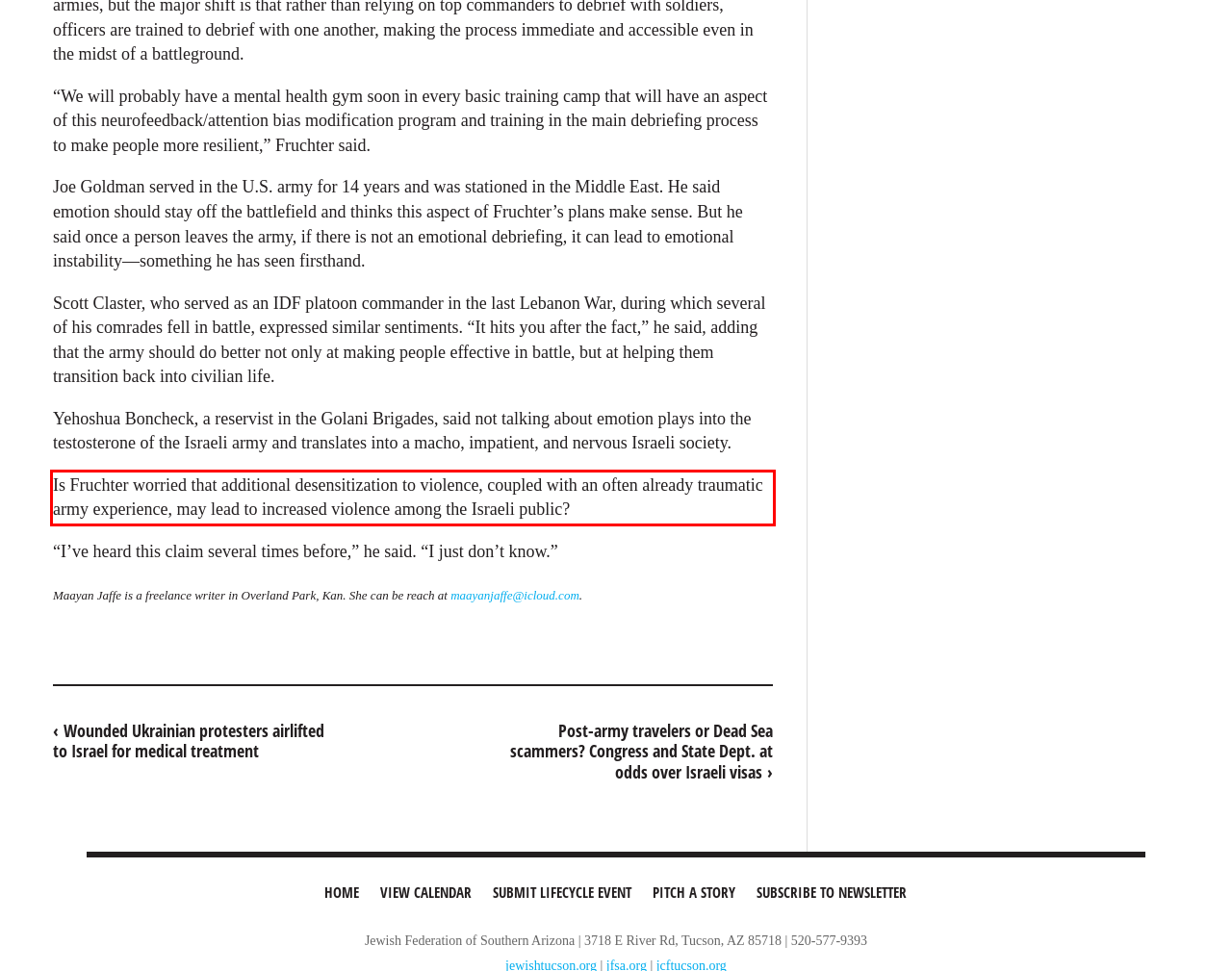Given a webpage screenshot, locate the red bounding box and extract the text content found inside it.

Is Fruchter worried that additional desensitization to violence, coupled with an often already traumatic army experience, may lead to increased violence among the Israeli public?